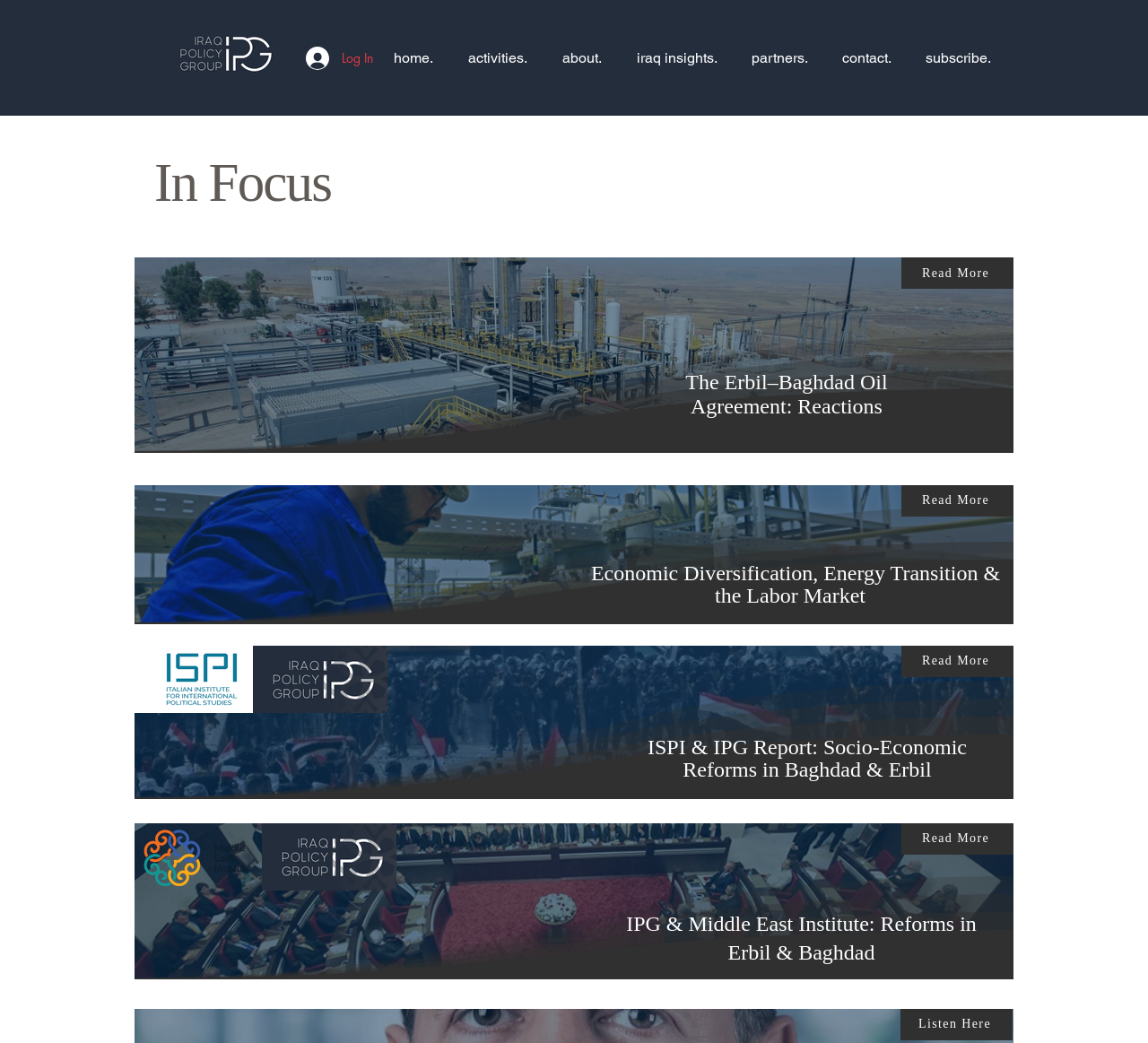Find and provide the bounding box coordinates for the UI element described with: "iraq insights.".

[0.539, 0.031, 0.64, 0.08]